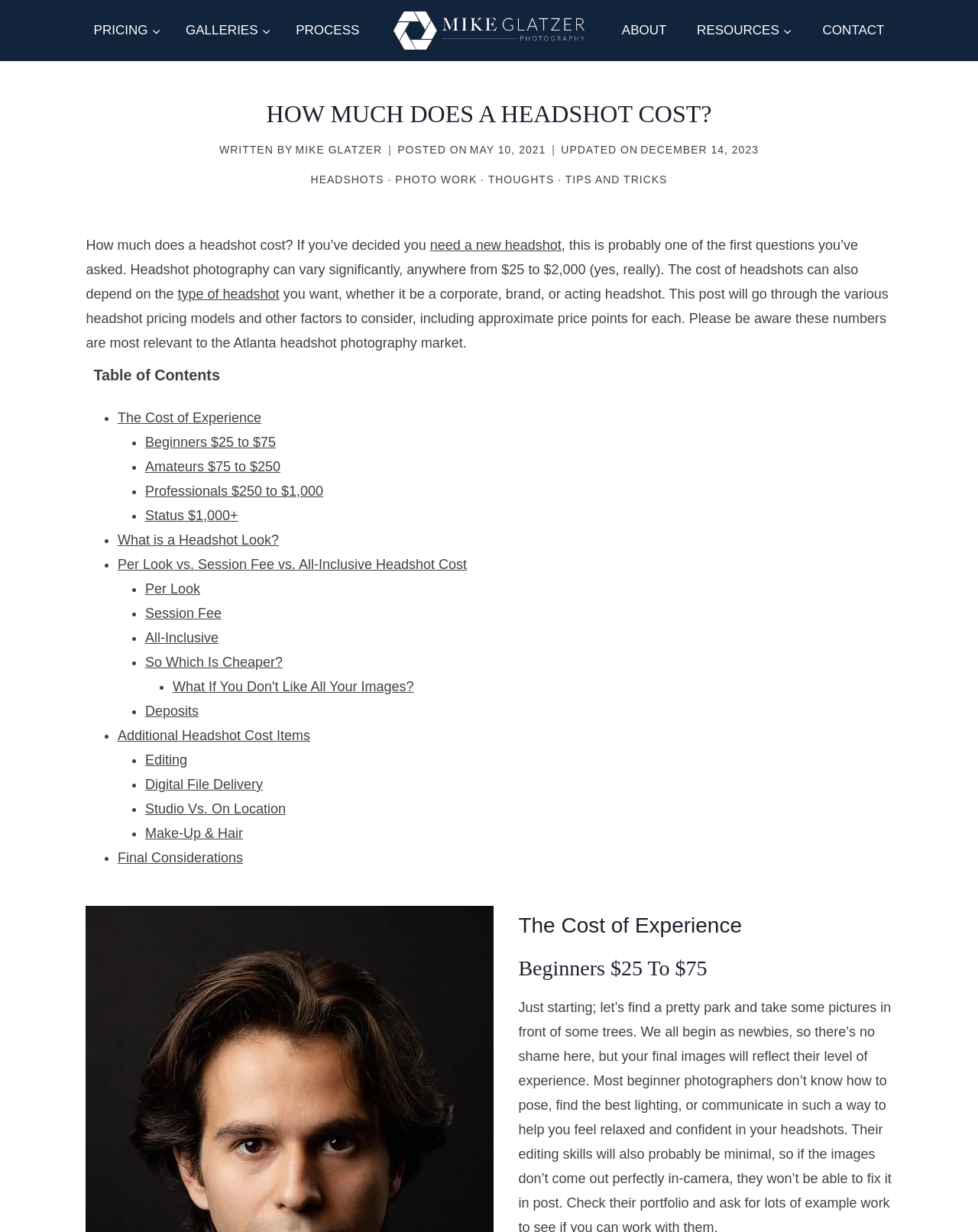Please identify the bounding box coordinates of the area that needs to be clicked to follow this instruction: "Click on the 'GALLERIES' link".

[0.182, 0.008, 0.285, 0.042]